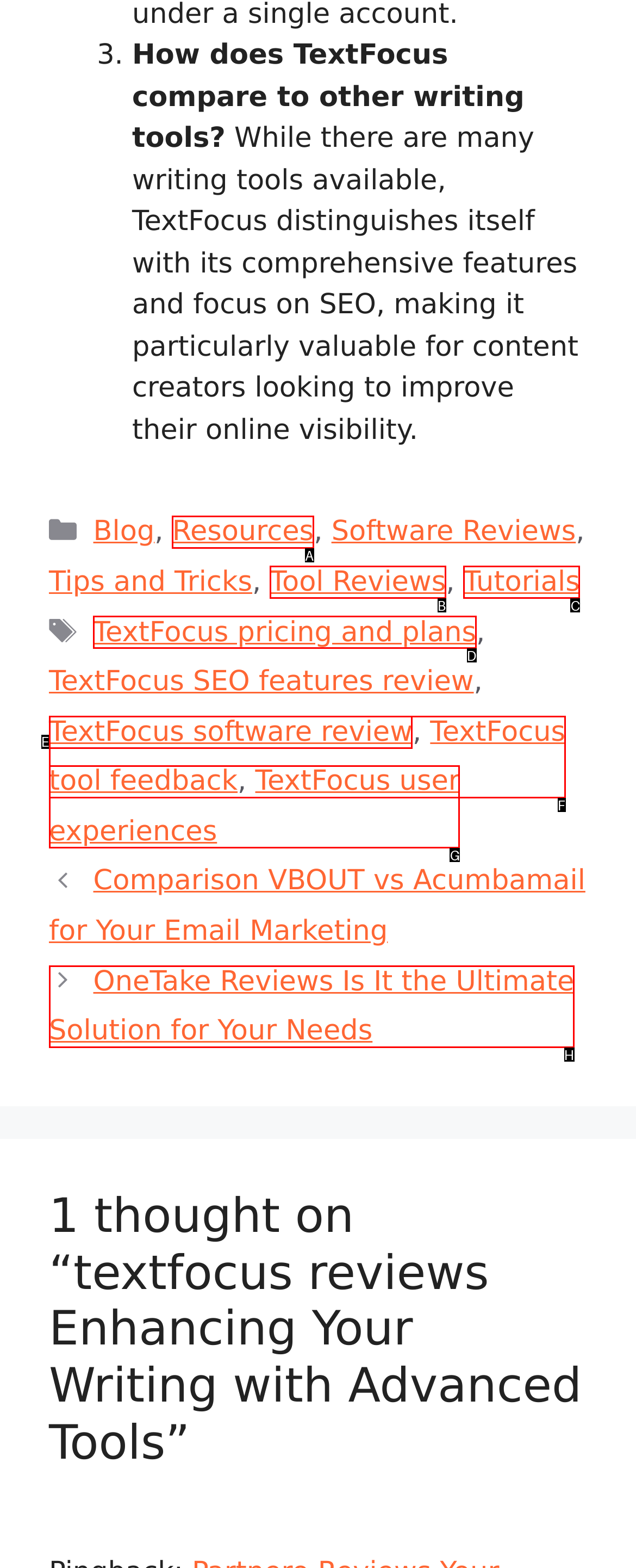Using the description: Tool Reviews
Identify the letter of the corresponding UI element from the choices available.

B